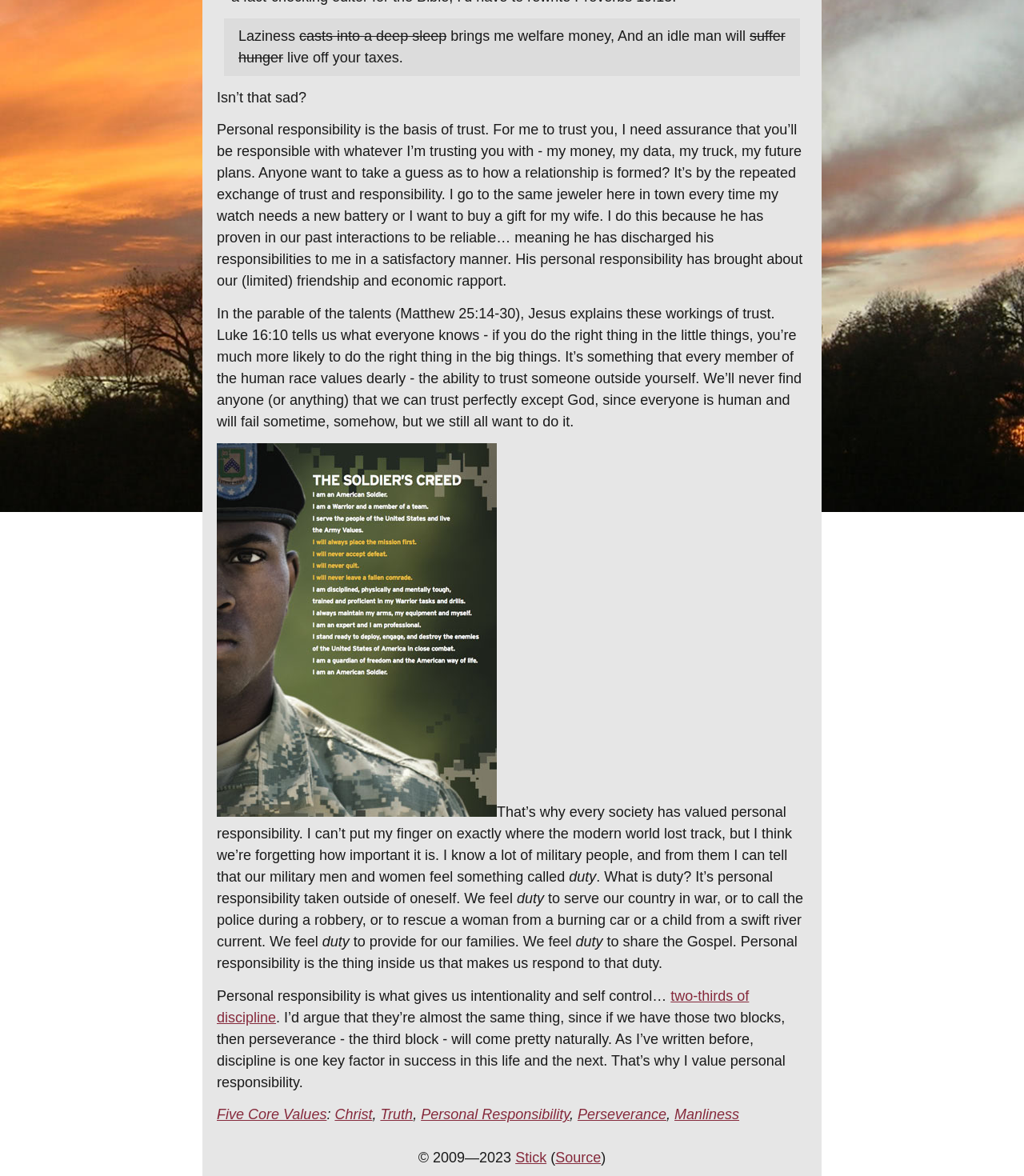Extract the bounding box of the UI element described as: "Christ".

[0.327, 0.941, 0.364, 0.955]